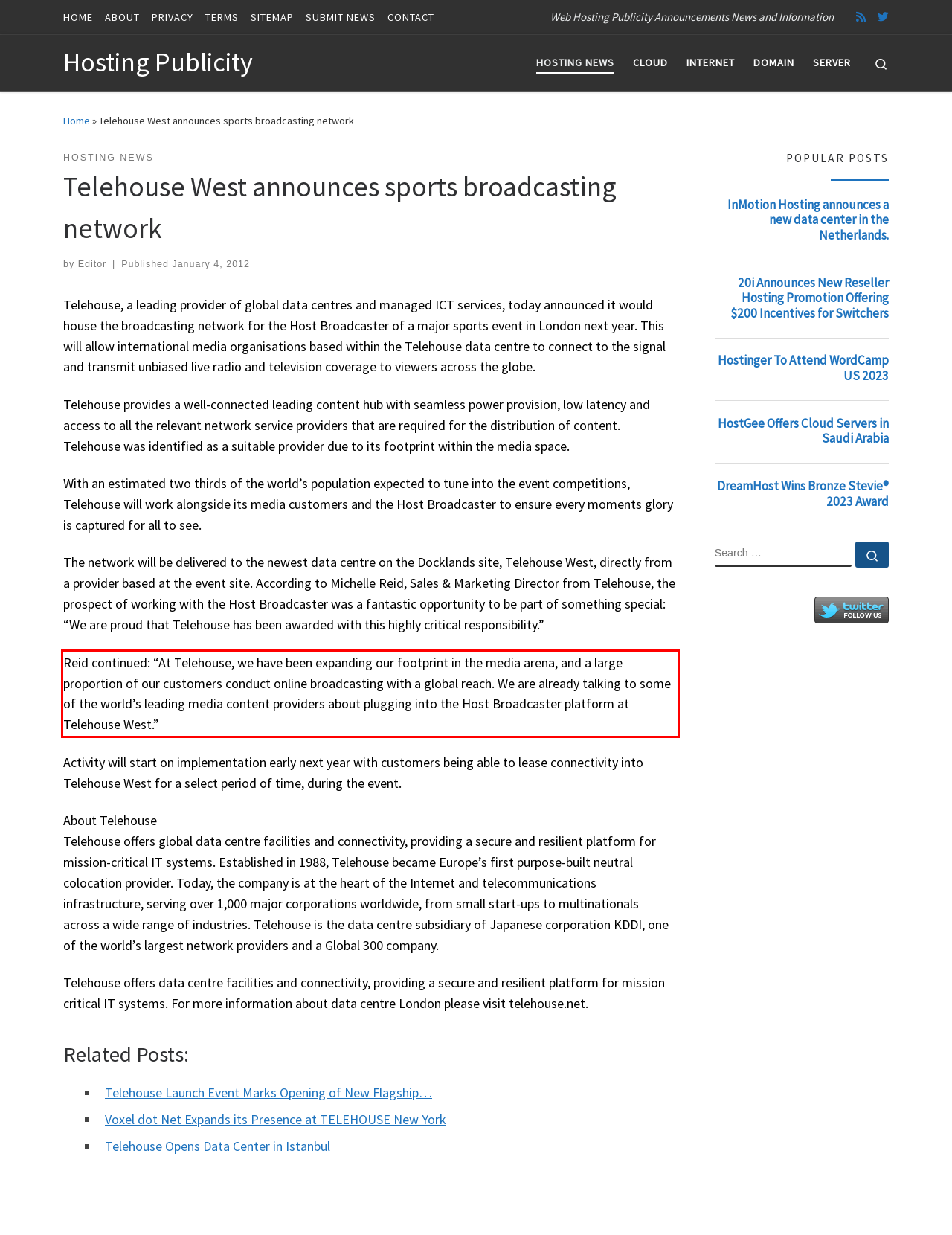You are provided with a screenshot of a webpage featuring a red rectangle bounding box. Extract the text content within this red bounding box using OCR.

Reid continued: “At Telehouse, we have been expanding our footprint in the media arena, and a large proportion of our customers conduct online broadcasting with a global reach. We are already talking to some of the world’s leading media content providers about plugging into the Host Broadcaster platform at Telehouse West.”